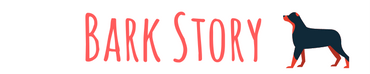Please respond to the question with a concise word or phrase:
What is the focus of the 'Bark Story' brand?

Dogs